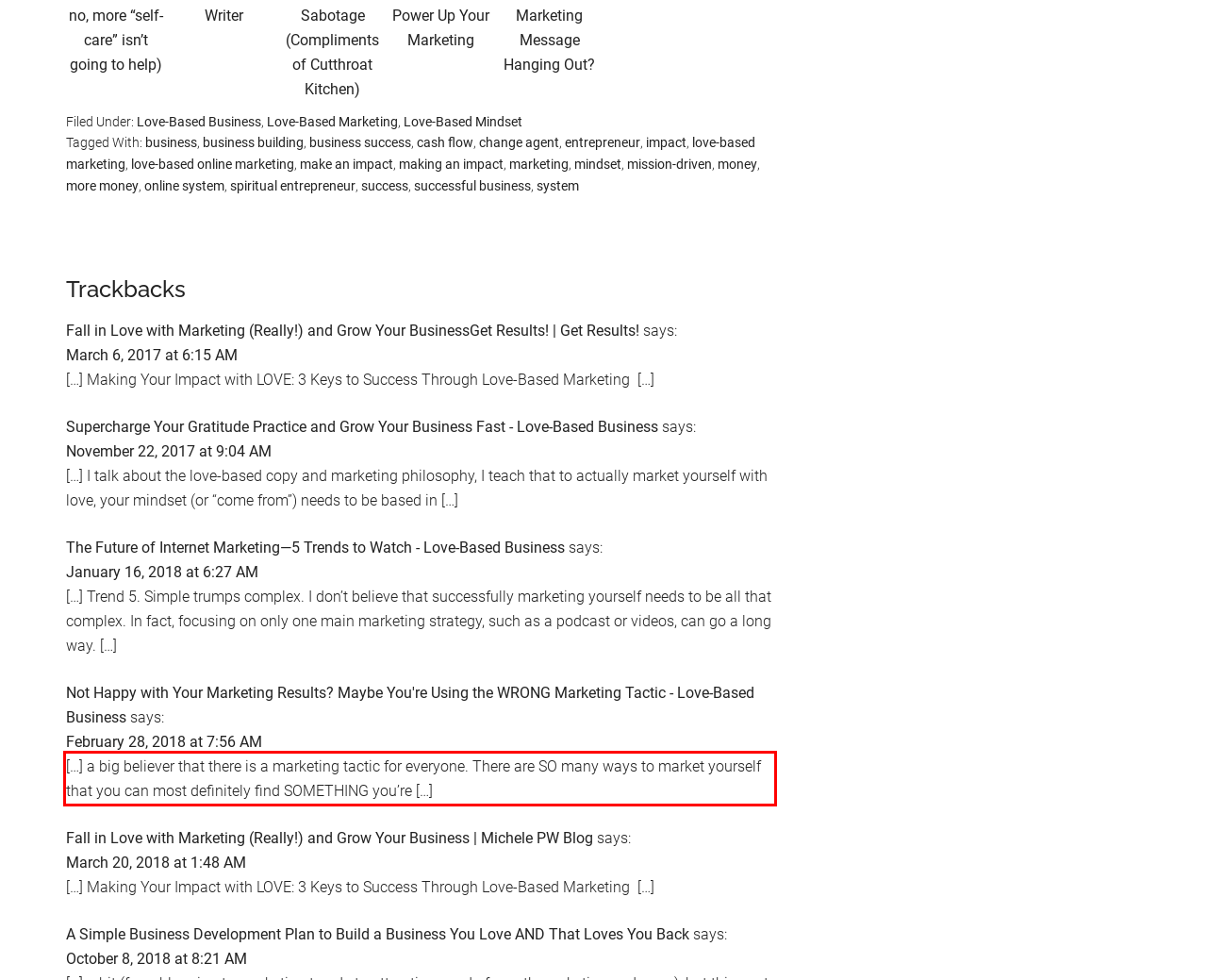Given a screenshot of a webpage containing a red bounding box, perform OCR on the text within this red bounding box and provide the text content.

[…] a big believer that there is a marketing tactic for everyone. There are SO many ways to market yourself that you can most definitely find SOMETHING you’re […]